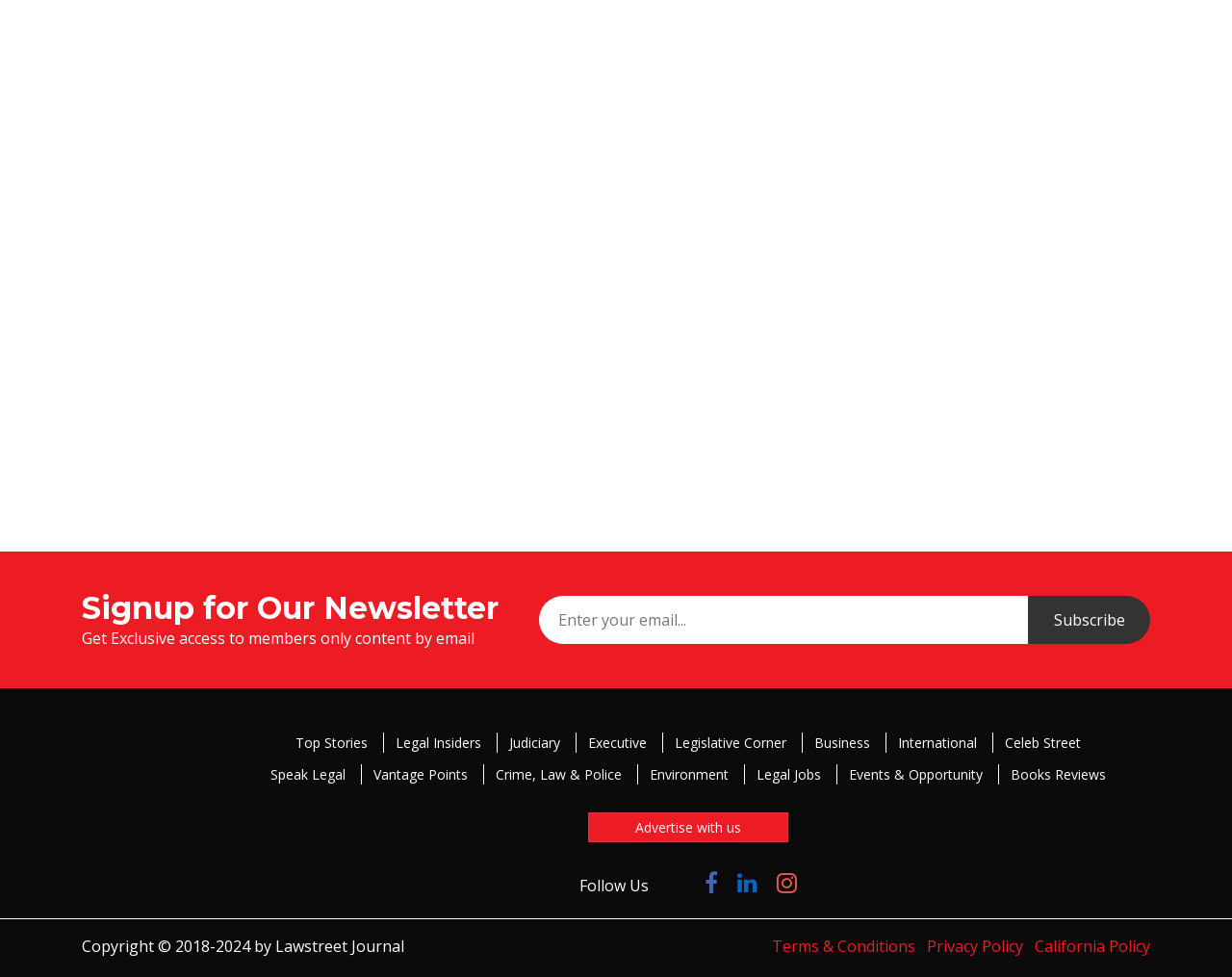Based on the description "Executive", find the bounding box of the specified UI element.

[0.467, 0.75, 0.534, 0.771]